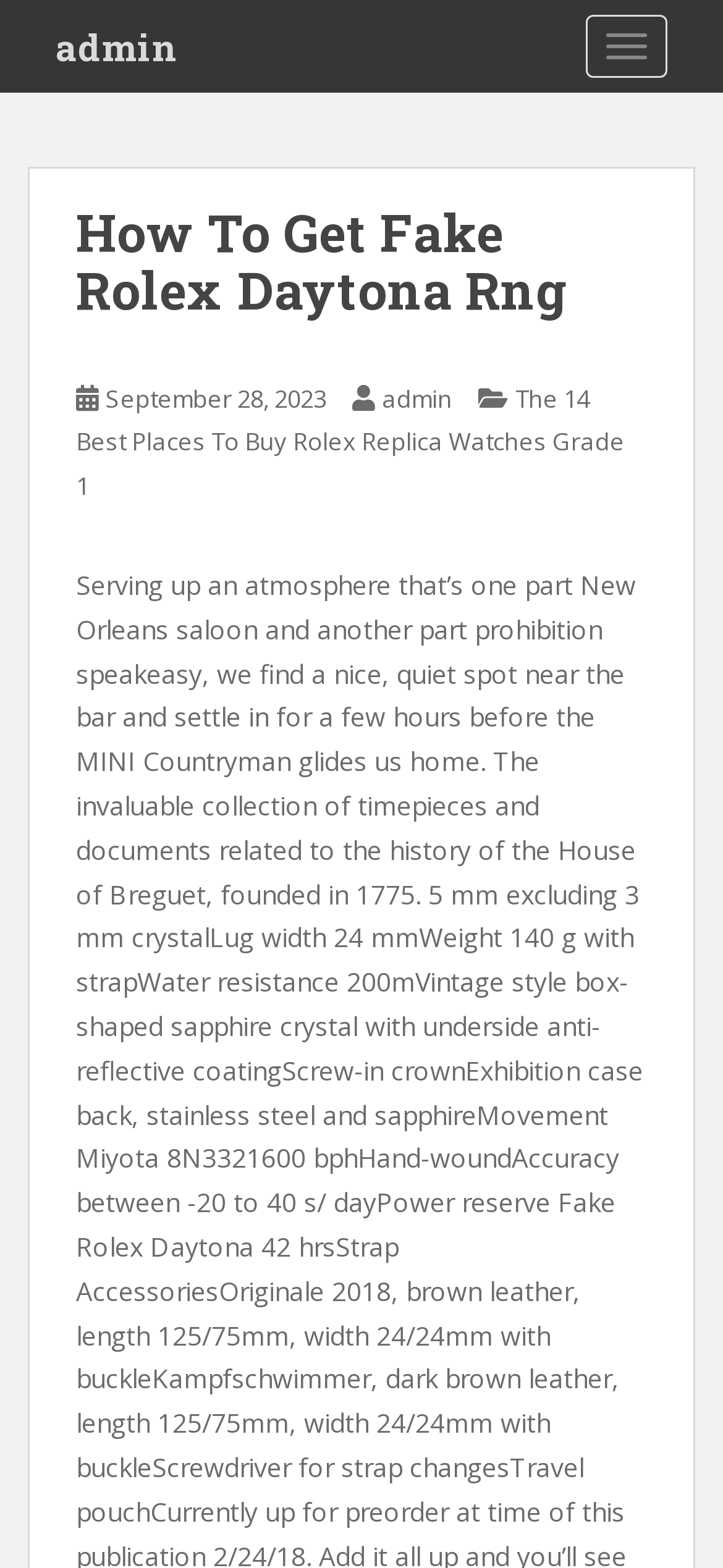What type of content is the webpage about?
Refer to the image and offer an in-depth and detailed answer to the question.

I inferred that the webpage is about fake Rolex watches by looking at the main heading 'How To Get Fake Rolex Daytona Rng' and the related article about Rolex replica watches.